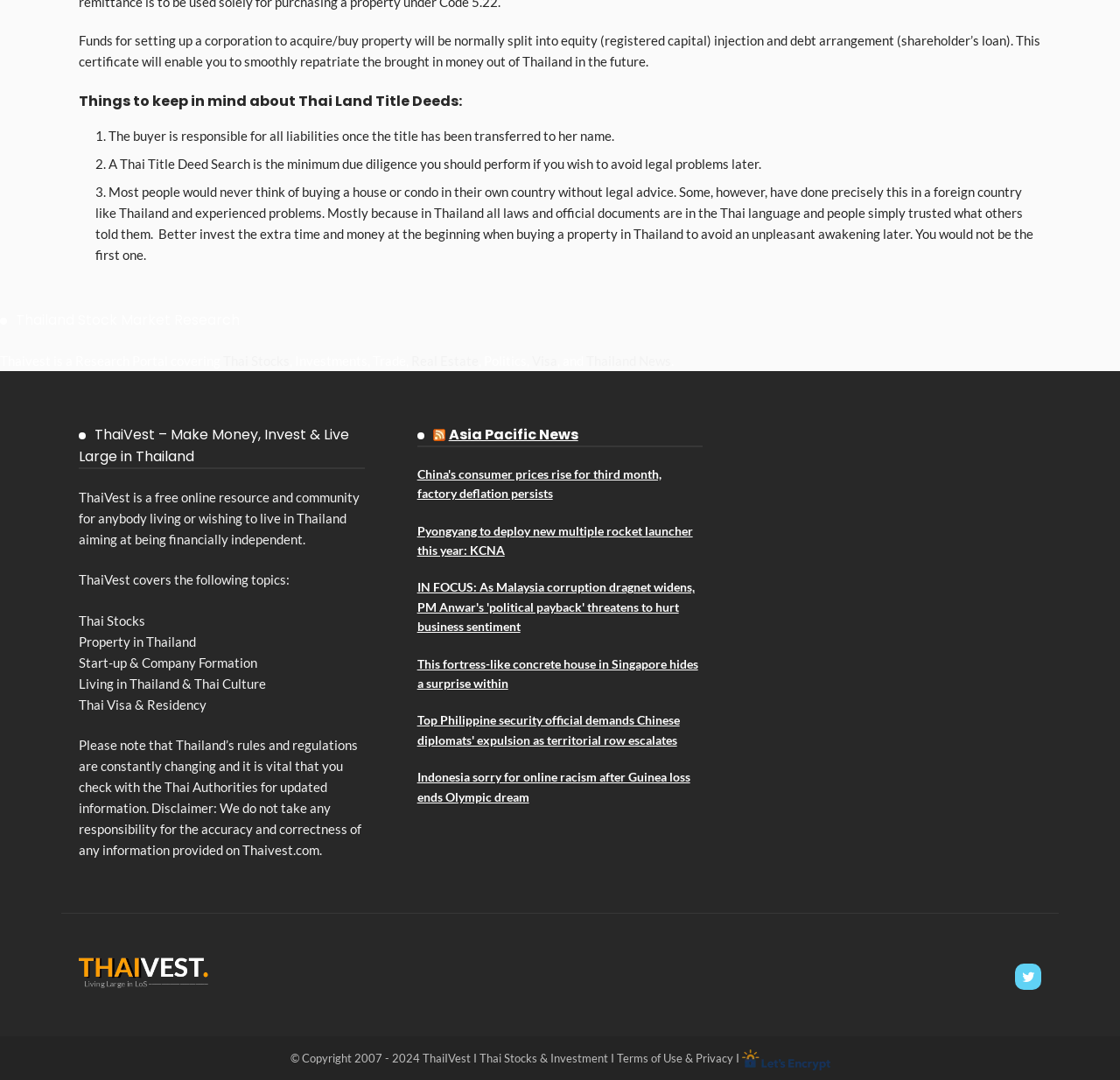What is the purpose of the RSS Asia Pacific News section?
Look at the screenshot and respond with one word or a short phrase.

To provide news updates